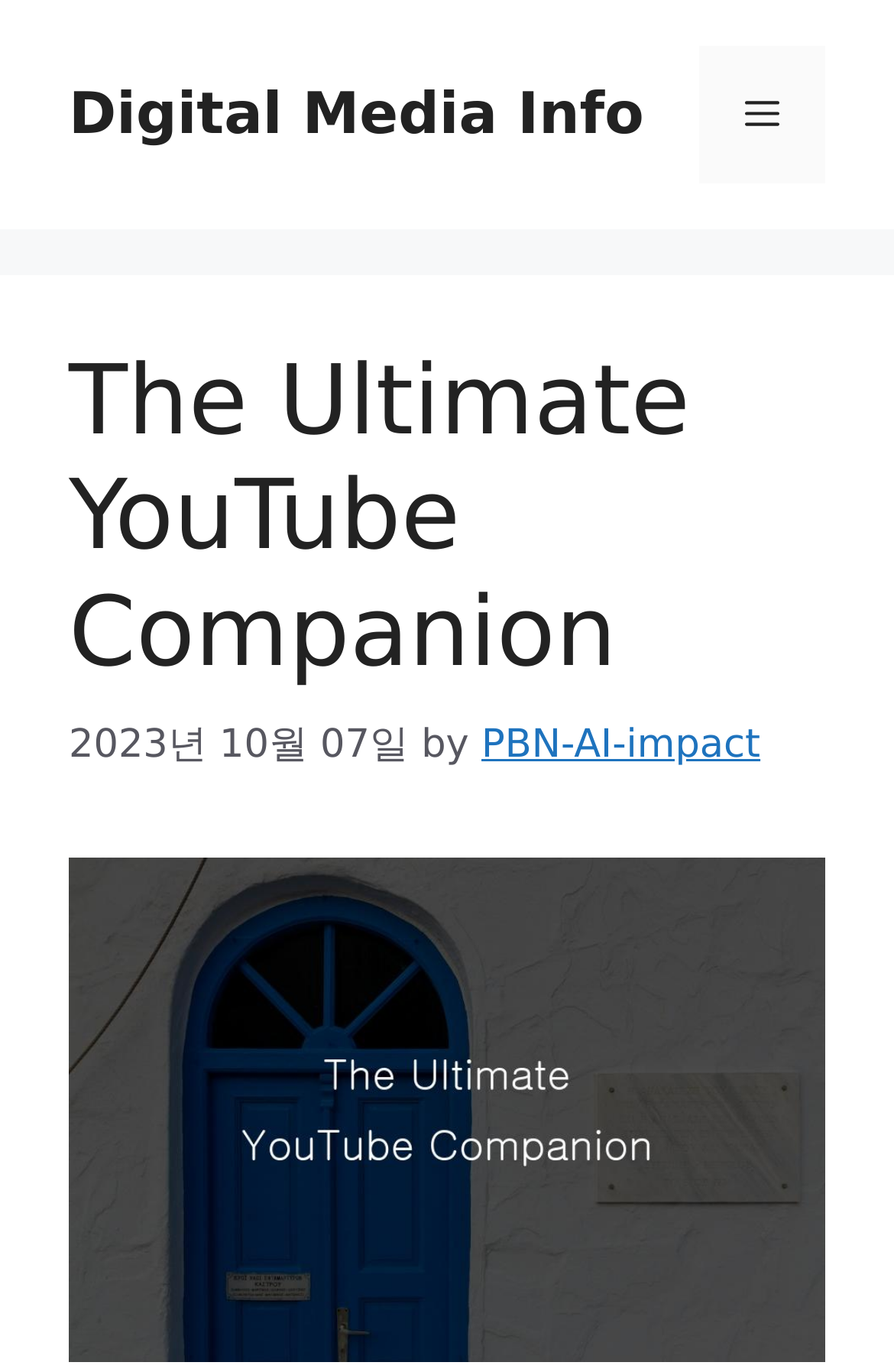Determine the bounding box for the described UI element: "Digital Media Info".

[0.077, 0.058, 0.72, 0.107]